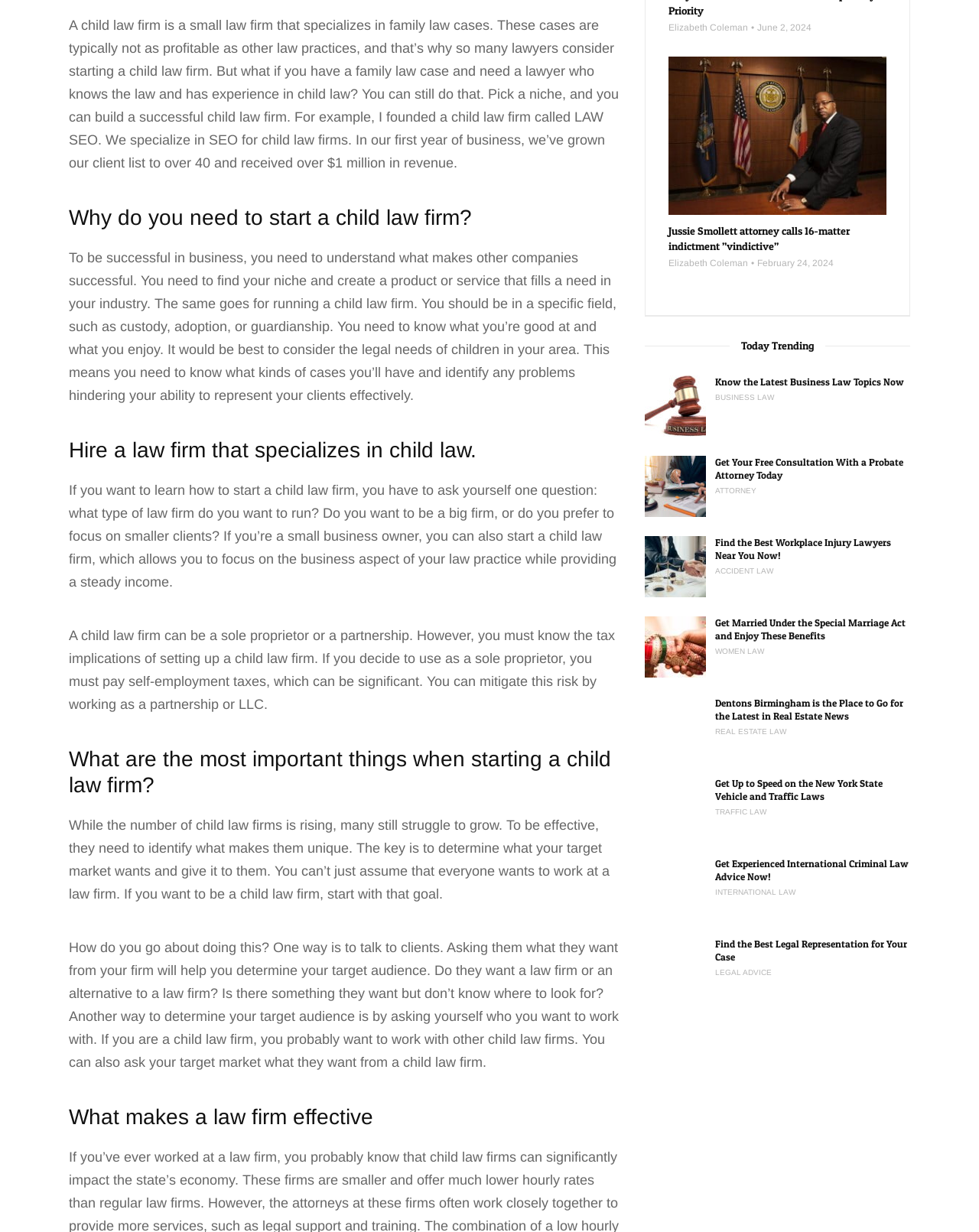Specify the bounding box coordinates of the element's area that should be clicked to execute the given instruction: "view comments". The coordinates should be four float numbers between 0 and 1, i.e., [left, top, right, bottom].

None